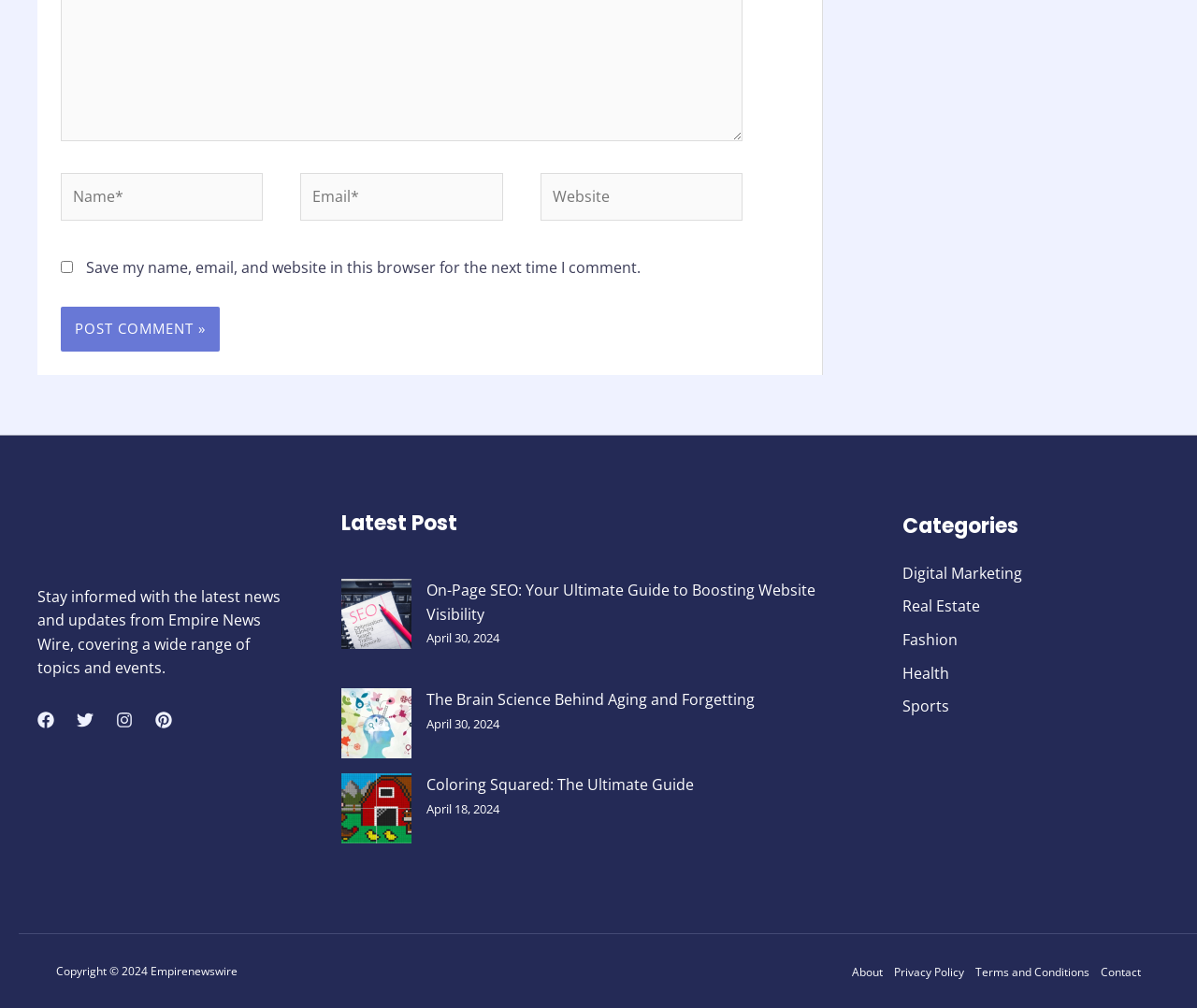Please identify the bounding box coordinates of the clickable area that will fulfill the following instruction: "Read the latest post". The coordinates should be in the format of four float numbers between 0 and 1, i.e., [left, top, right, bottom].

[0.356, 0.575, 0.681, 0.619]